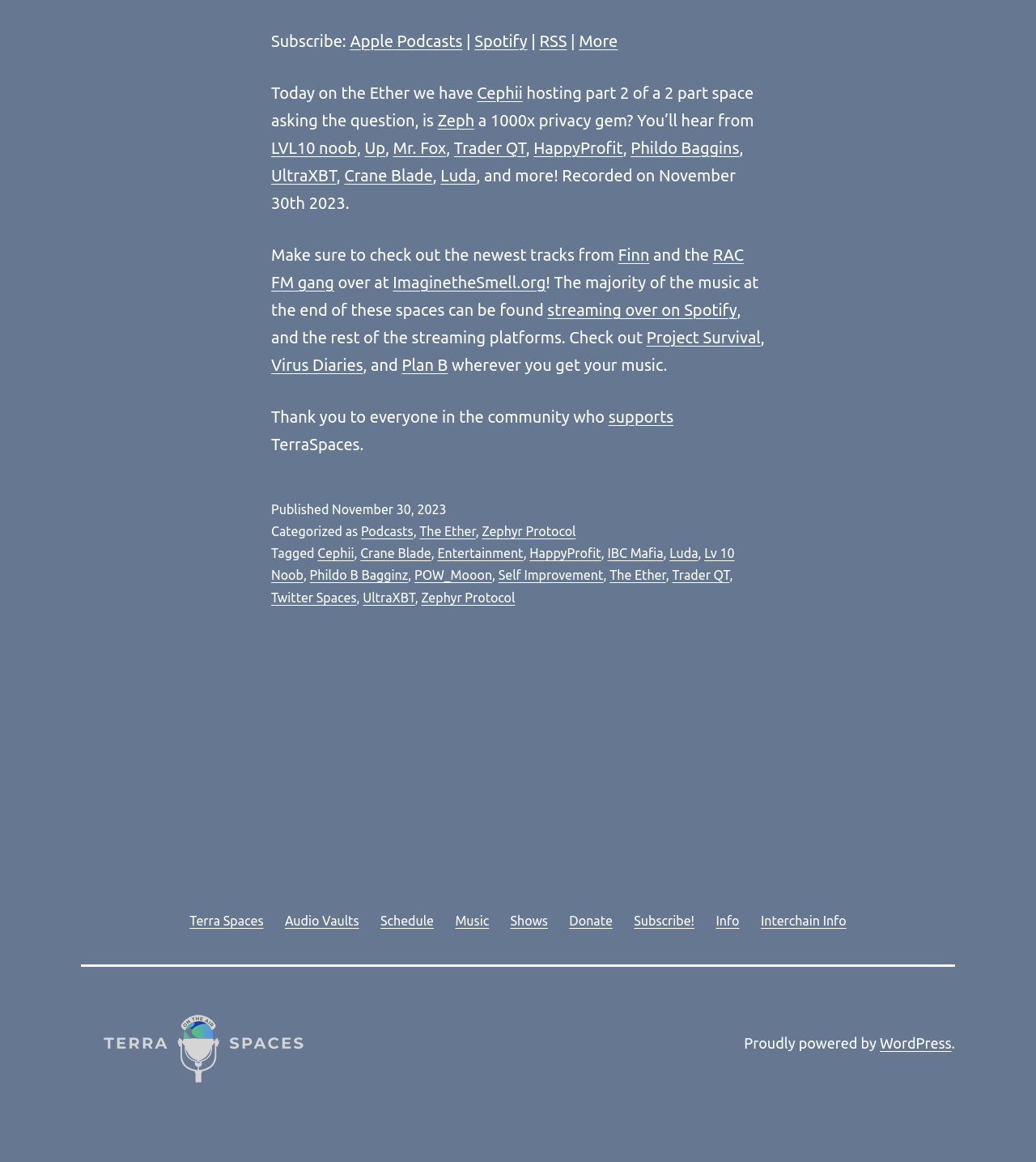Find the bounding box coordinates of the element's region that should be clicked in order to follow the given instruction: "Add to cart". The coordinates should consist of four float numbers between 0 and 1, i.e., [left, top, right, bottom].

None